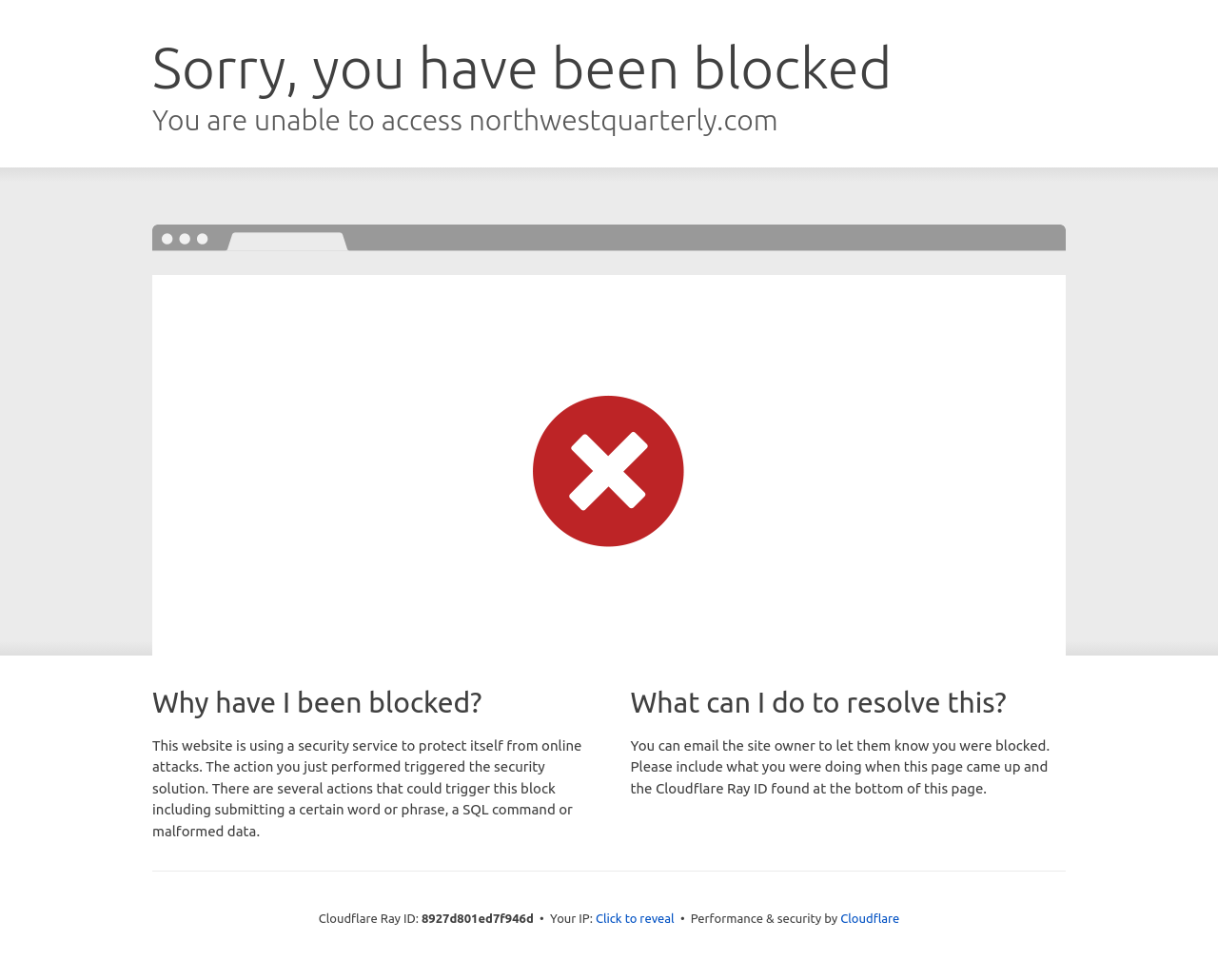Using details from the image, please answer the following question comprehensively:
What triggered the security solution?

Based on the webpage content, it is mentioned that 'The action you just performed triggered the security solution. There are several actions that could trigger this block including submitting a certain word or phrase, a SQL command or malformed data.' Therefore, one of the possible triggers is submitting a certain word or phrase.